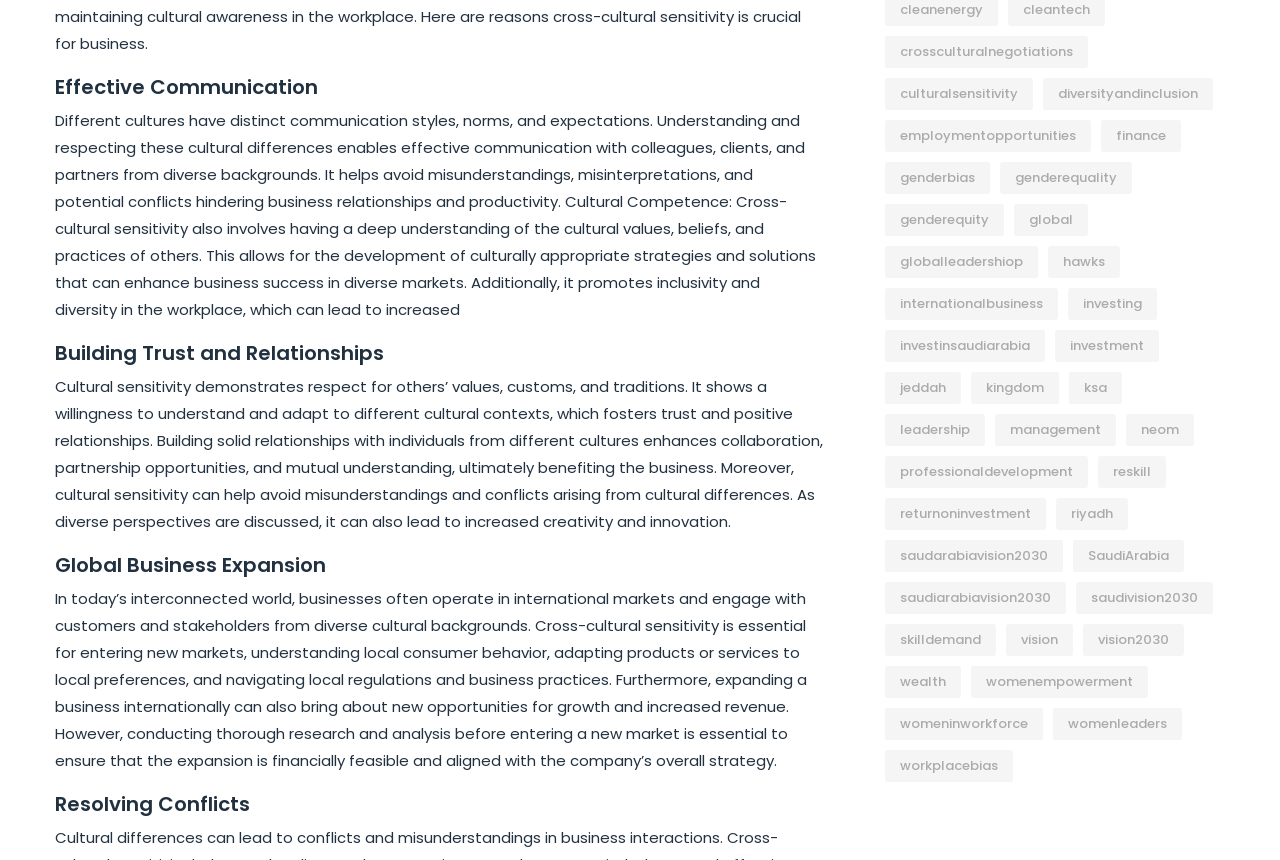Show the bounding box coordinates for the element that needs to be clicked to execute the following instruction: "Read the article by Rahul Shinde". Provide the coordinates in the form of four float numbers between 0 and 1, i.e., [left, top, right, bottom].

None